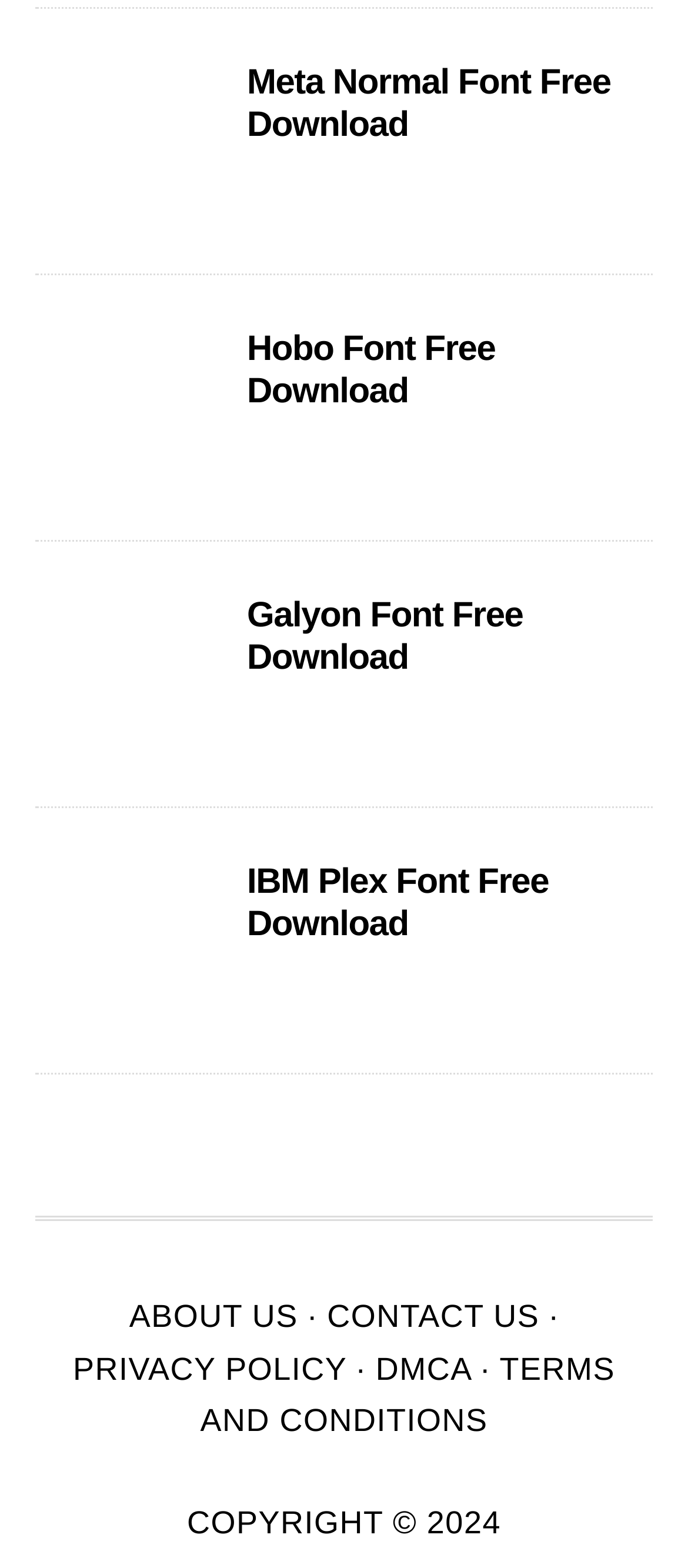What is the last link in the footer section?
Give a detailed response to the question by analyzing the screenshot.

The footer section has multiple links, and the last link is 'TERMS AND CONDITIONS', which is located at the bottom right corner of the webpage.